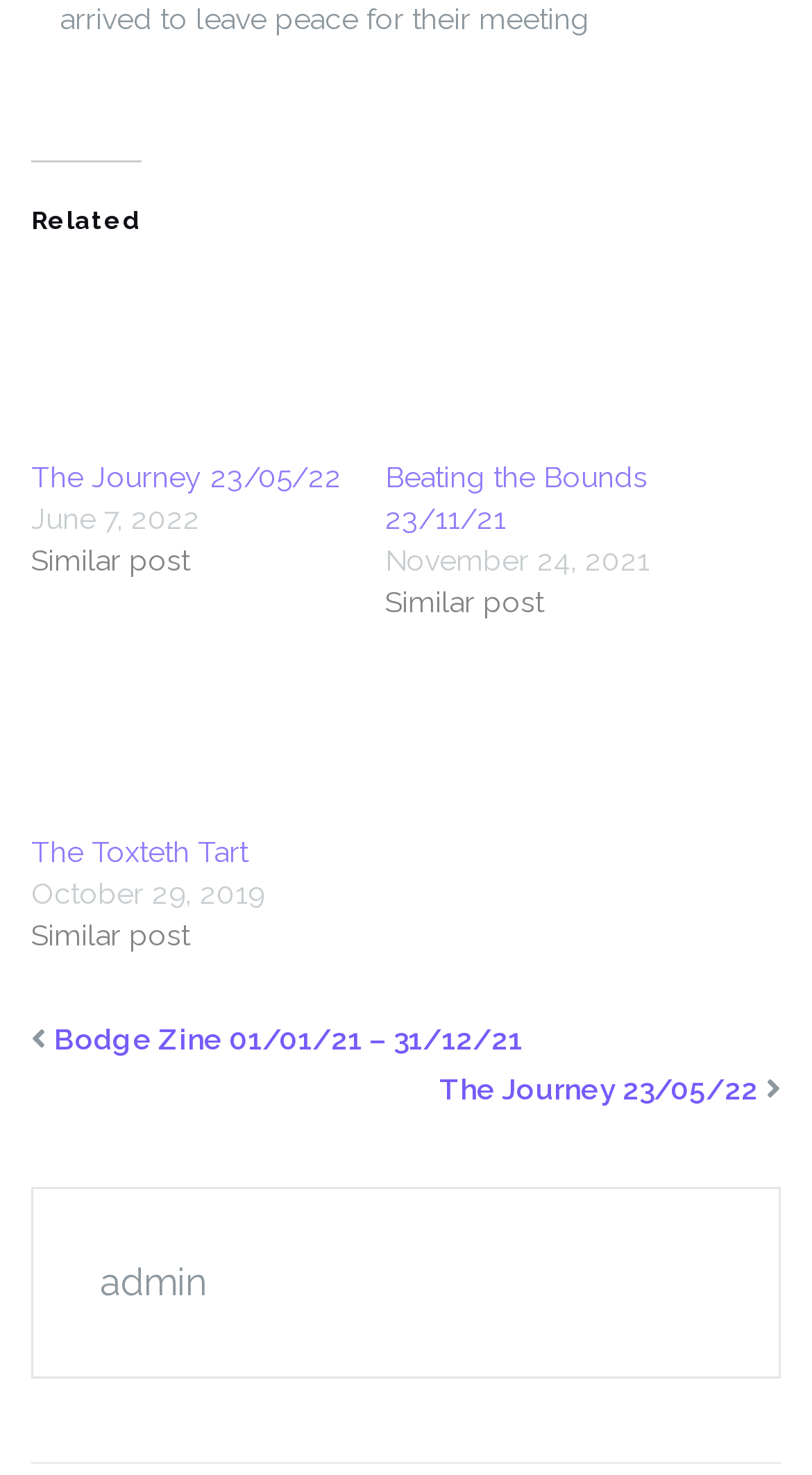Kindly provide the bounding box coordinates of the section you need to click on to fulfill the given instruction: "view post 'Arts lab folk at the gate at Otterspool Park'".

[0.038, 0.189, 0.423, 0.31]